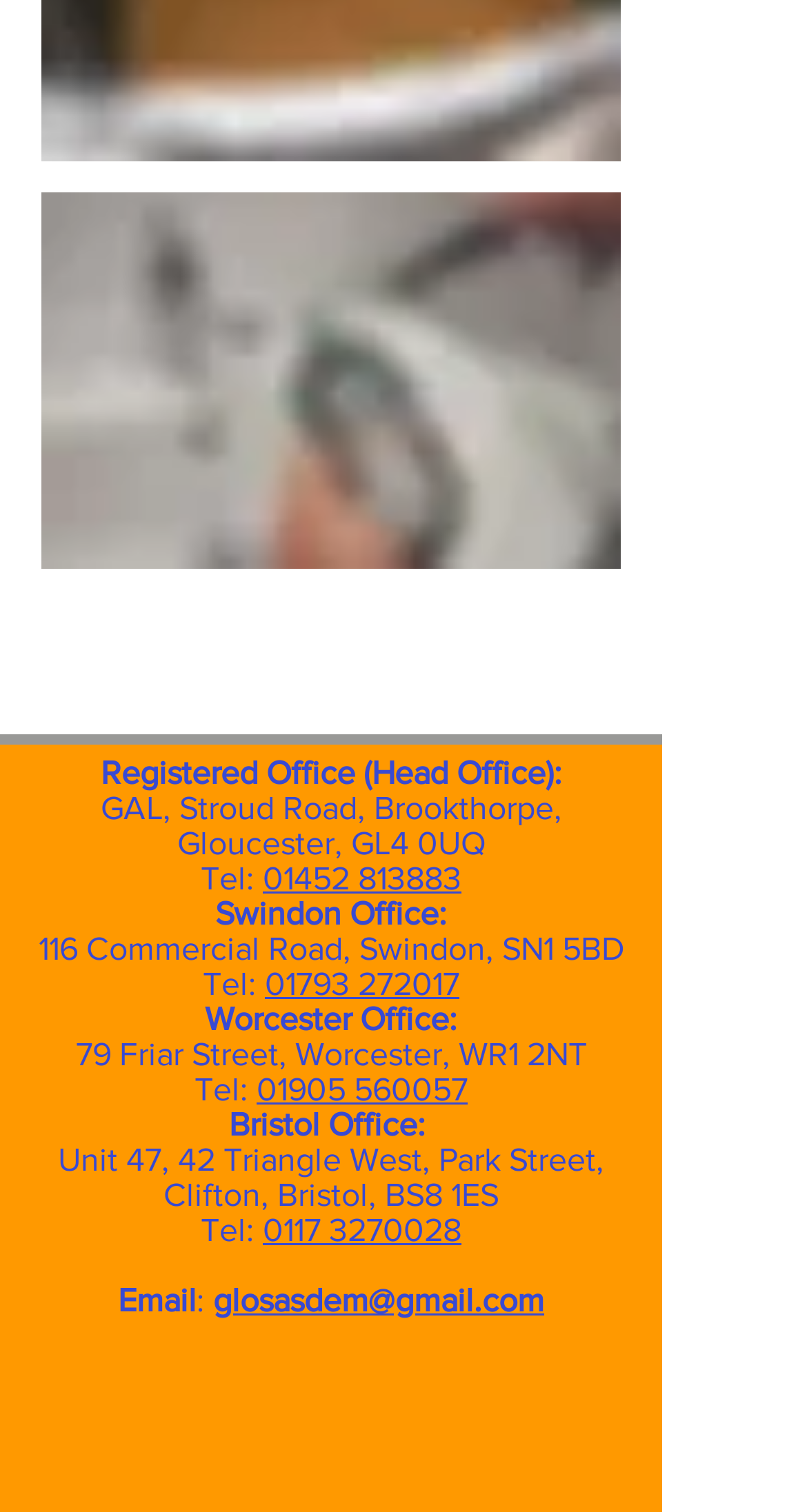Using the format (top-left x, top-left y, bottom-right x, bottom-right y), provide the bounding box coordinates for the described UI element. All values should be floating point numbers between 0 and 1: 01905 560057

[0.318, 0.709, 0.579, 0.732]